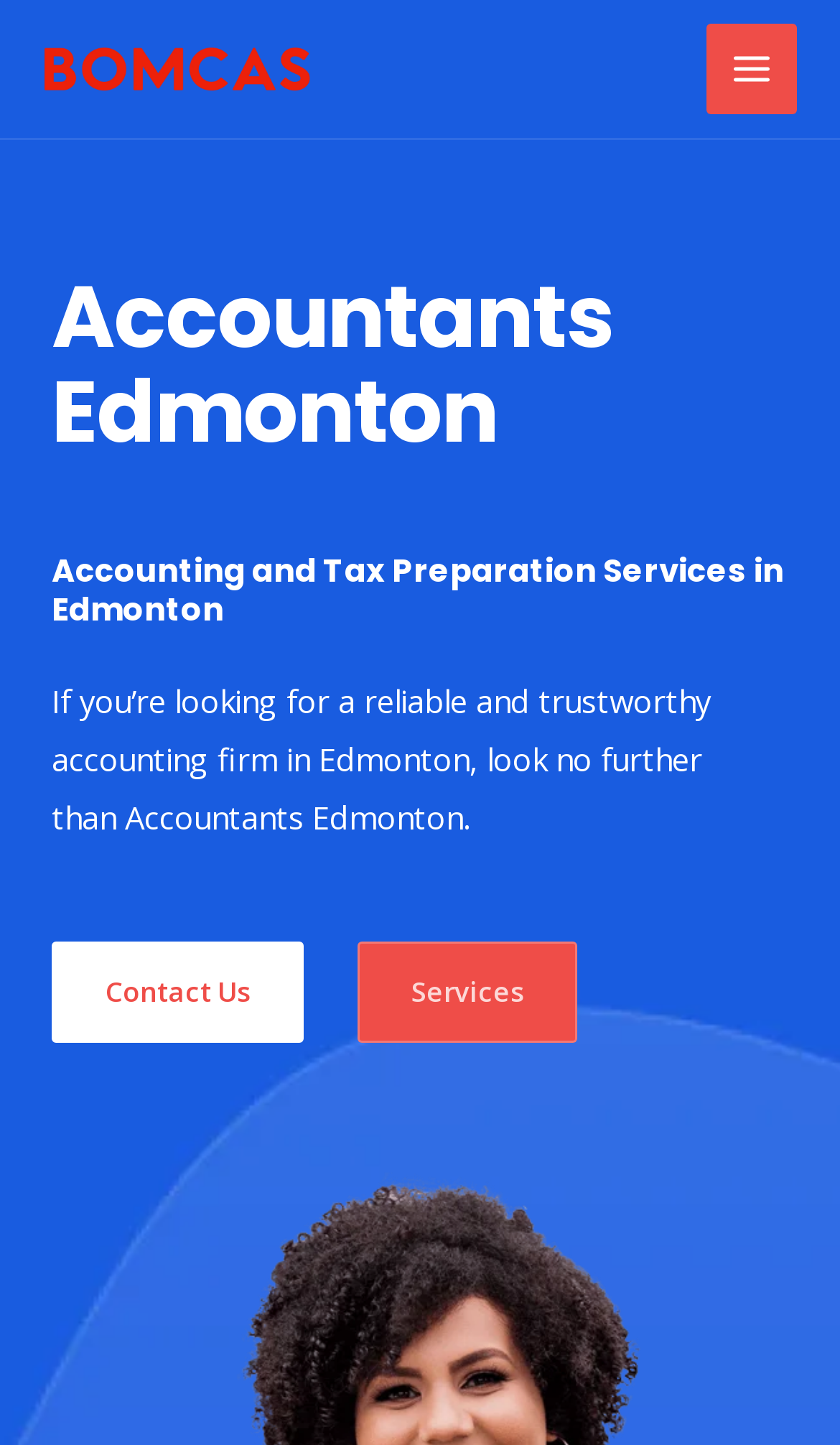What type of clients does the accounting firm serve?
Carefully examine the image and provide a detailed answer to the question.

The accounting firm serves both individuals and businesses, as mentioned in the meta description 'Accountant Edmonton. Looking for an accountant in Edmonton? We offer financial and accounting services for individuals and businesses.'